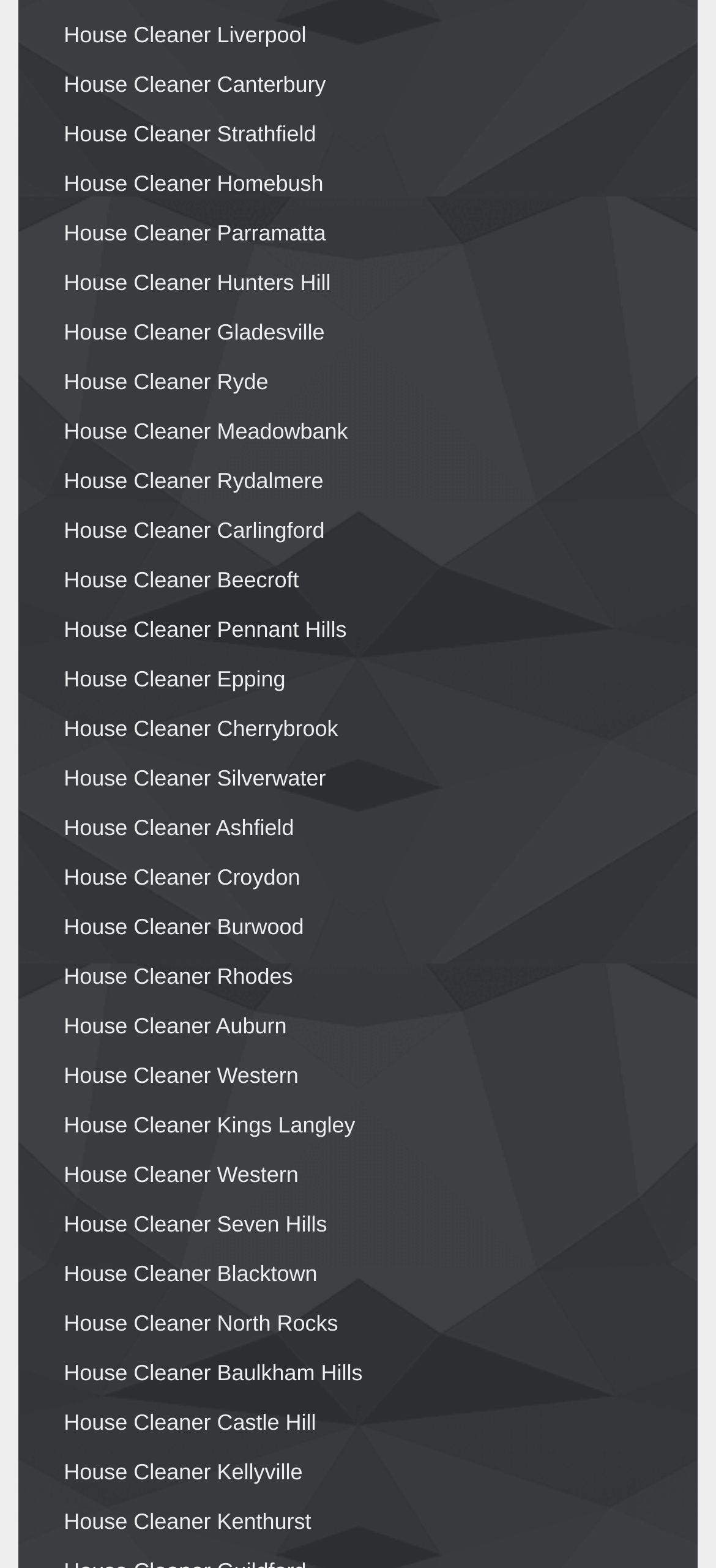Extract the bounding box coordinates for the HTML element that matches this description: "House Cleaner Epping". The coordinates should be four float numbers between 0 and 1, i.e., [left, top, right, bottom].

[0.089, 0.424, 0.399, 0.441]